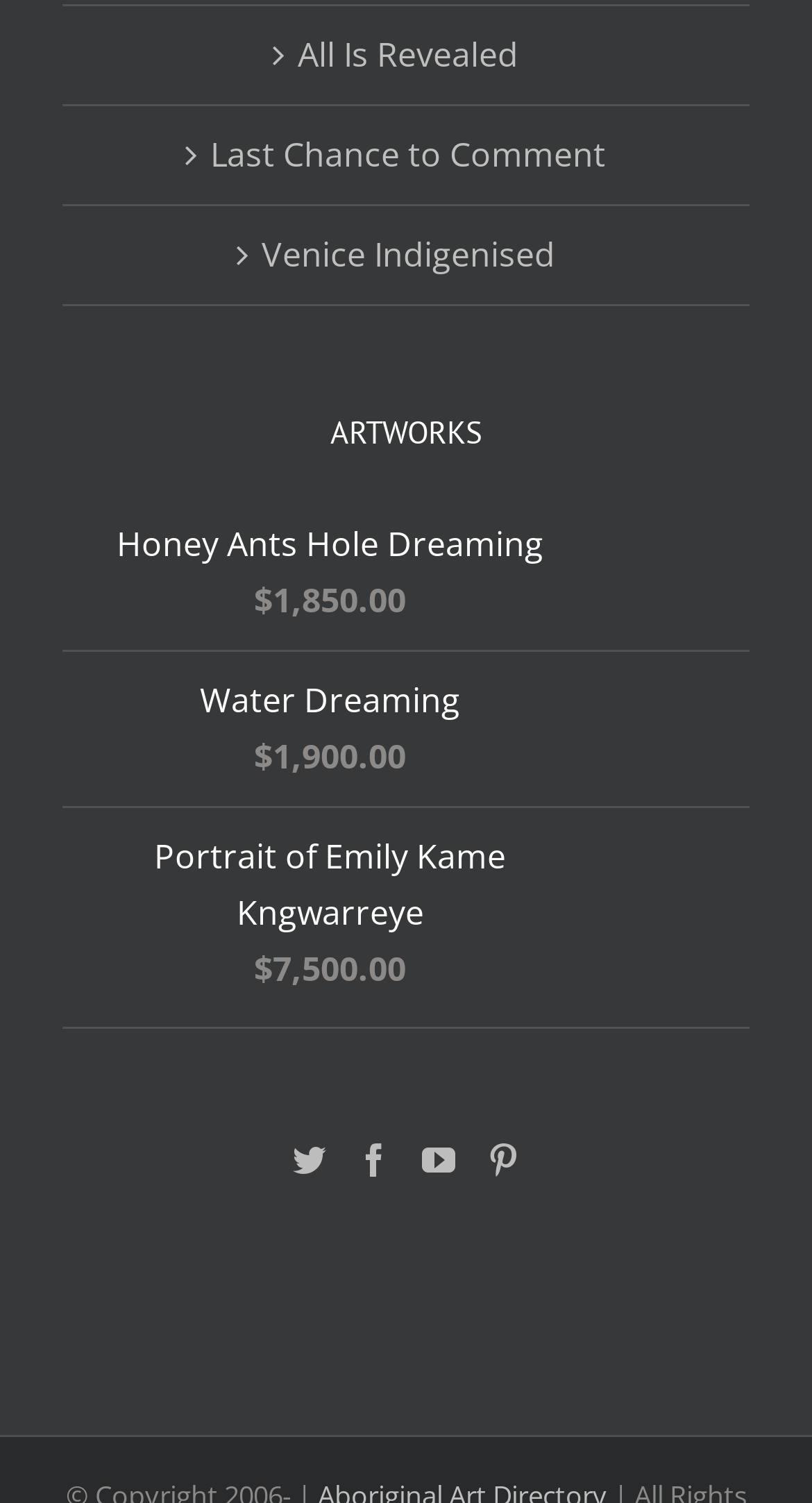What is the name of the third artwork?
Please answer the question with as much detail and depth as you can.

I looked at the links under the 'ARTWORKS' heading and found the third link, which is 'Portrait of Emily Kame Kngwarreye', along with its corresponding image.